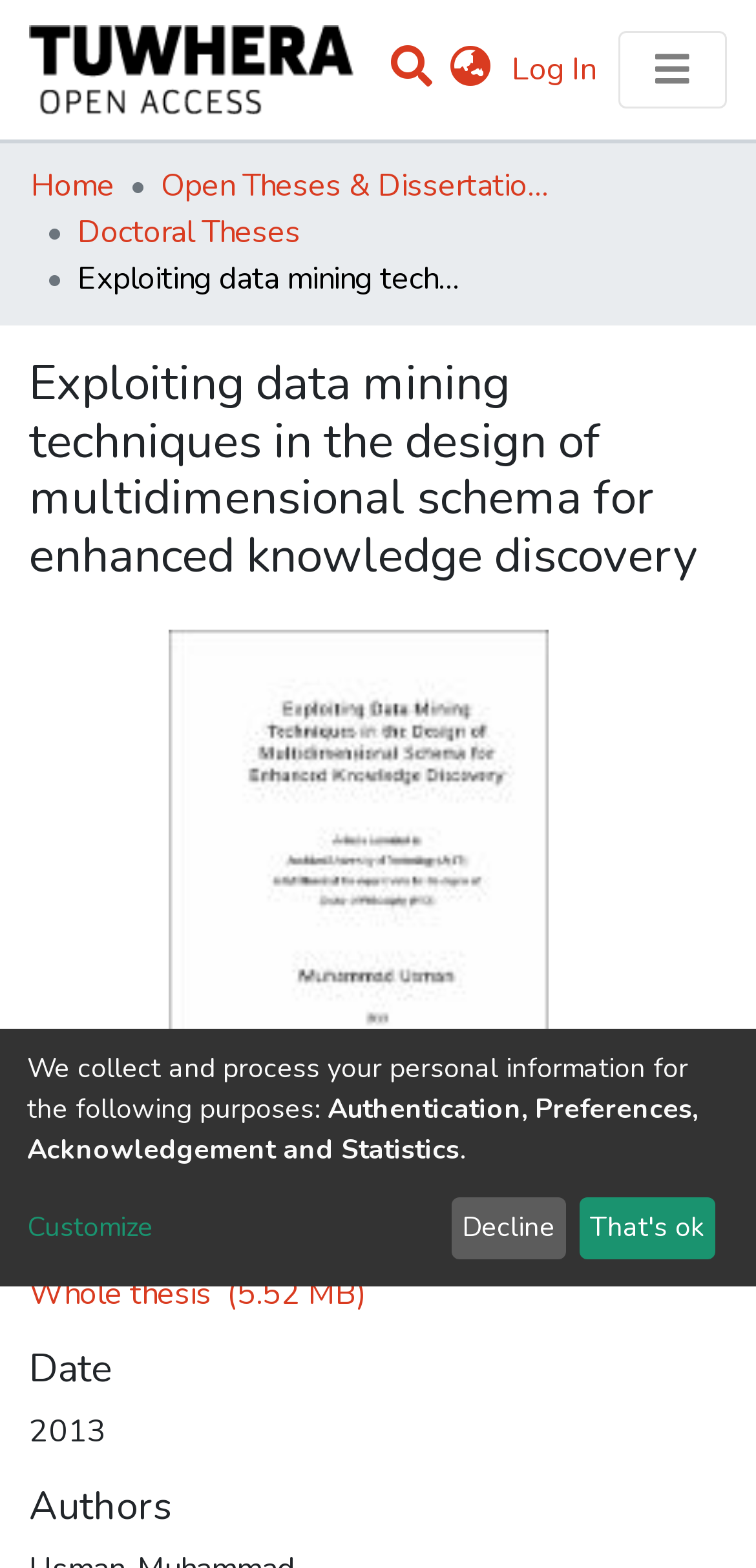What is the name of the repository?
Could you please answer the question thoroughly and with as much detail as possible?

The question is asking for the name of the repository, which can be found in the top-left corner of the webpage. The repository logo is accompanied by the text 'Repository', which indicates that the name of the repository is indeed 'Repository'.